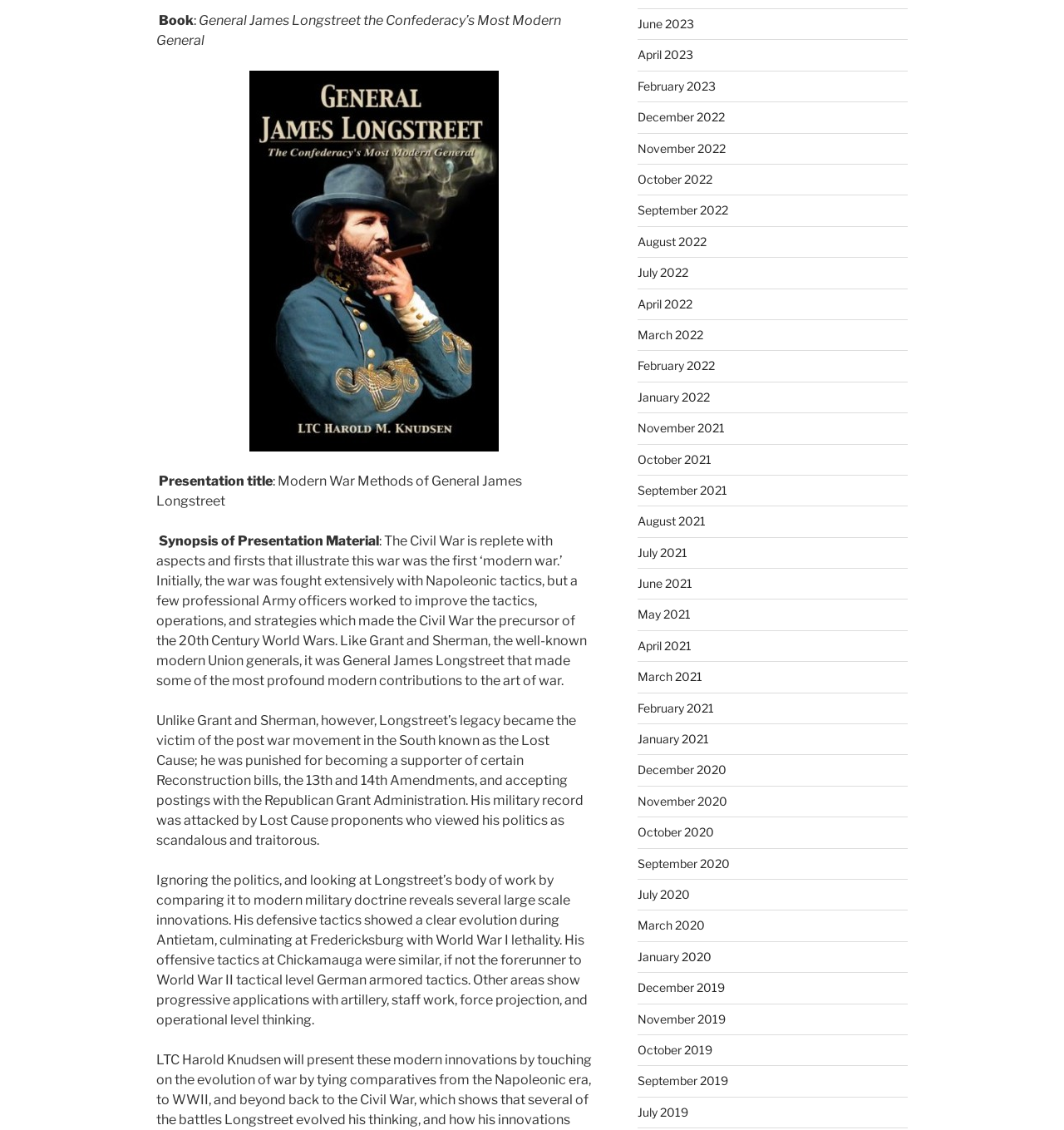Identify the bounding box coordinates for the element you need to click to achieve the following task: "Read the description of General James Longstreet as a modern general". Provide the bounding box coordinates as four float numbers between 0 and 1, in the form [left, top, right, bottom].

[0.147, 0.011, 0.527, 0.043]